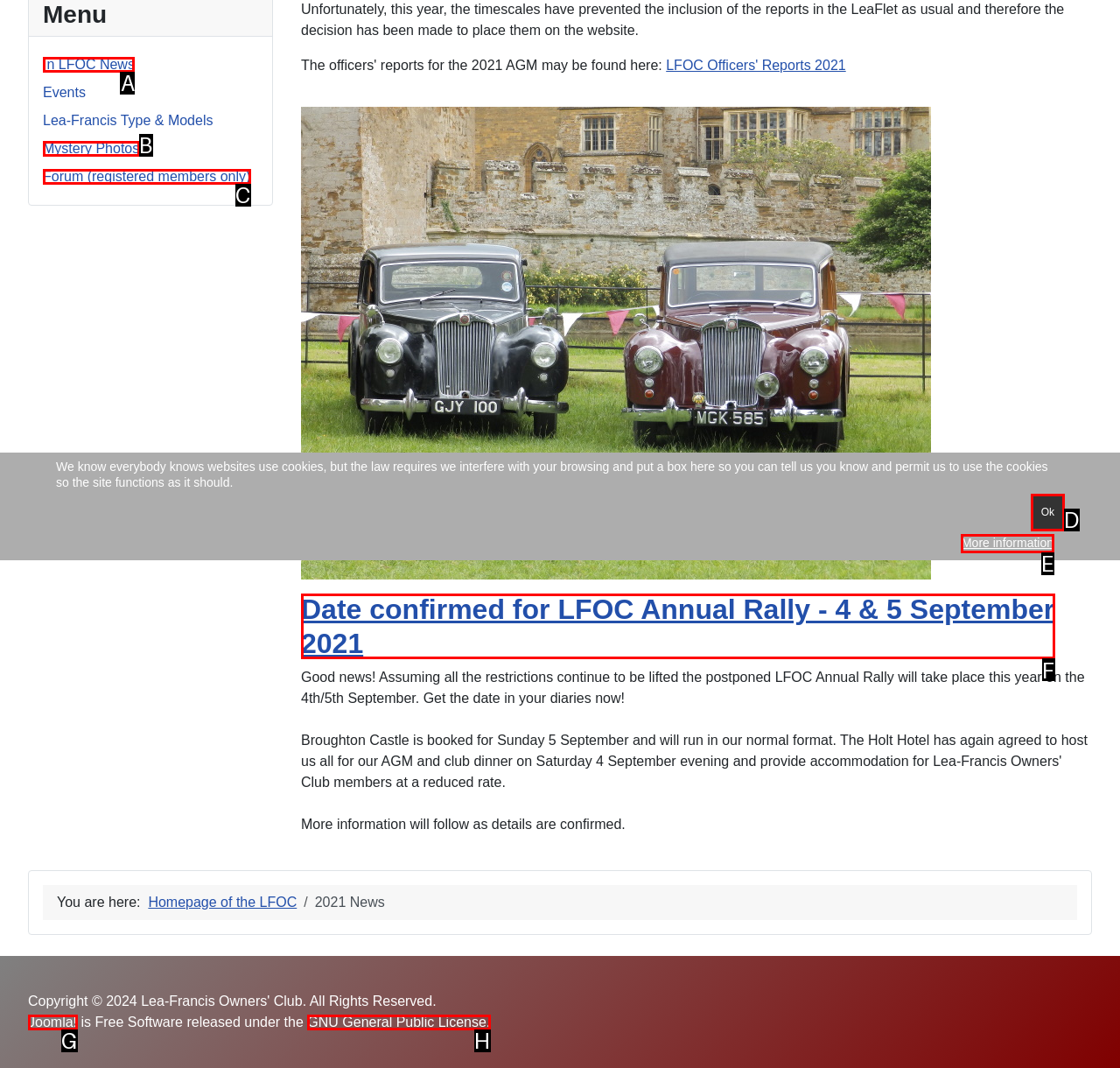Which option aligns with the description: In LFOC News? Respond by selecting the correct letter.

A